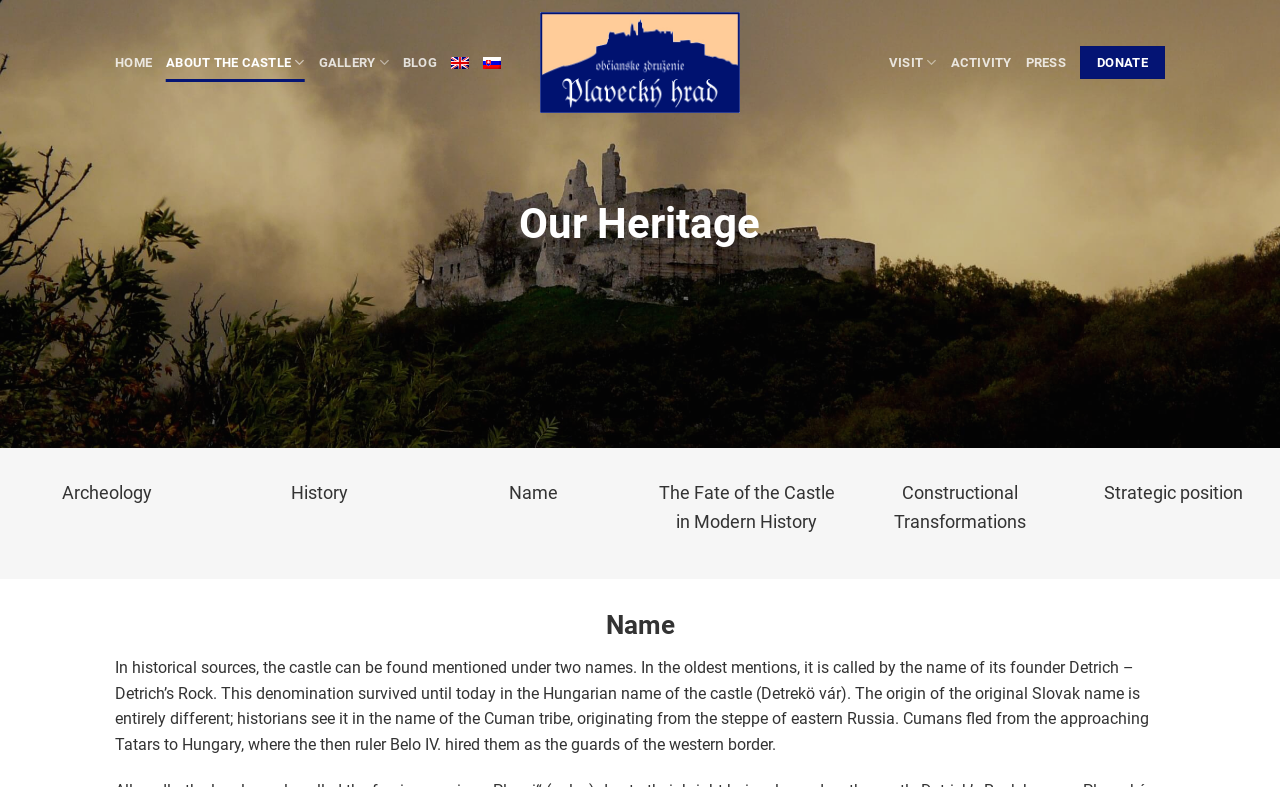Pinpoint the bounding box coordinates of the element you need to click to execute the following instruction: "Click the HOME link". The bounding box should be represented by four float numbers between 0 and 1, in the format [left, top, right, bottom].

[0.09, 0.057, 0.119, 0.102]